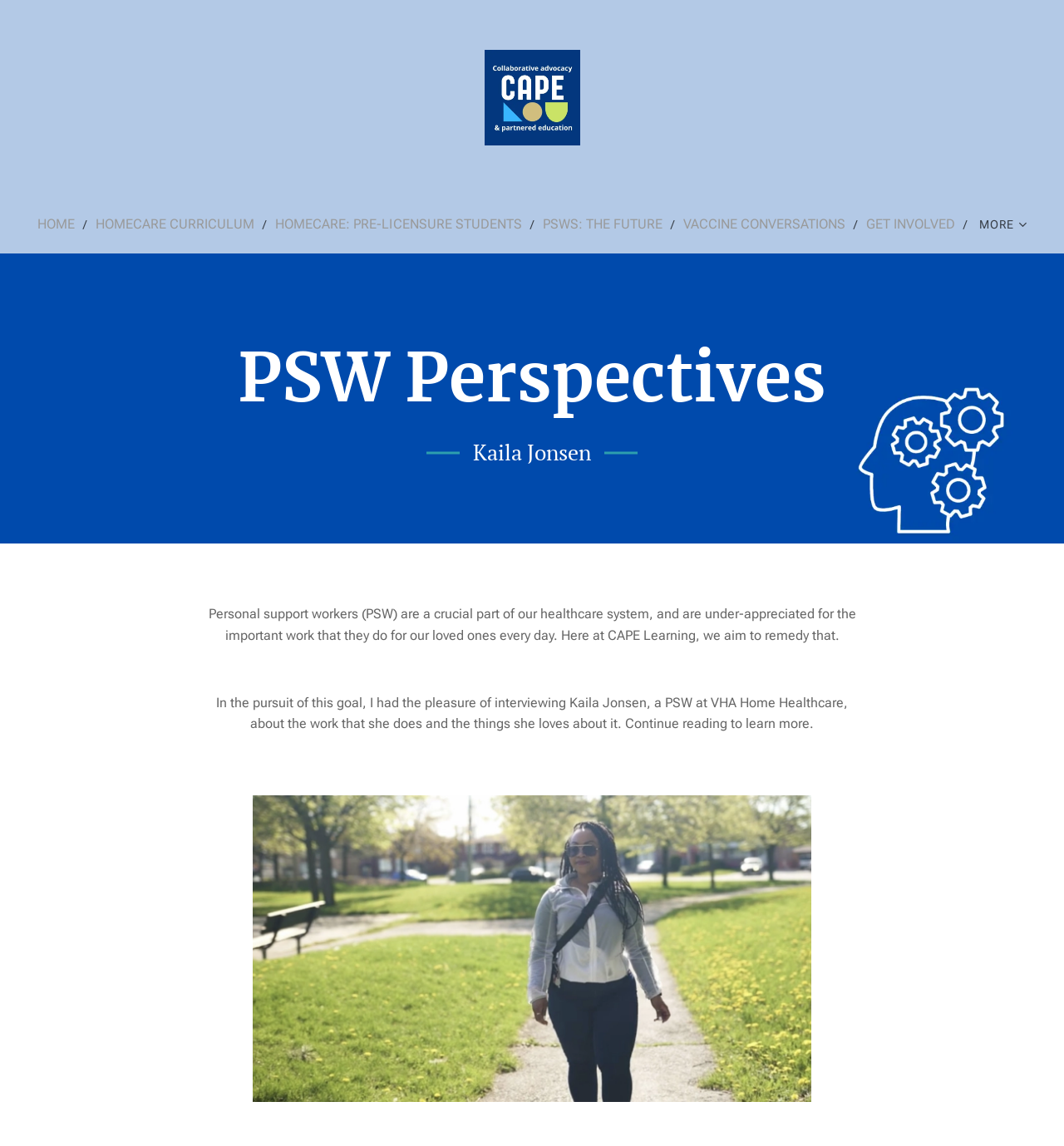Provide your answer in a single word or phrase: 
How many links are in the top navigation bar?

8